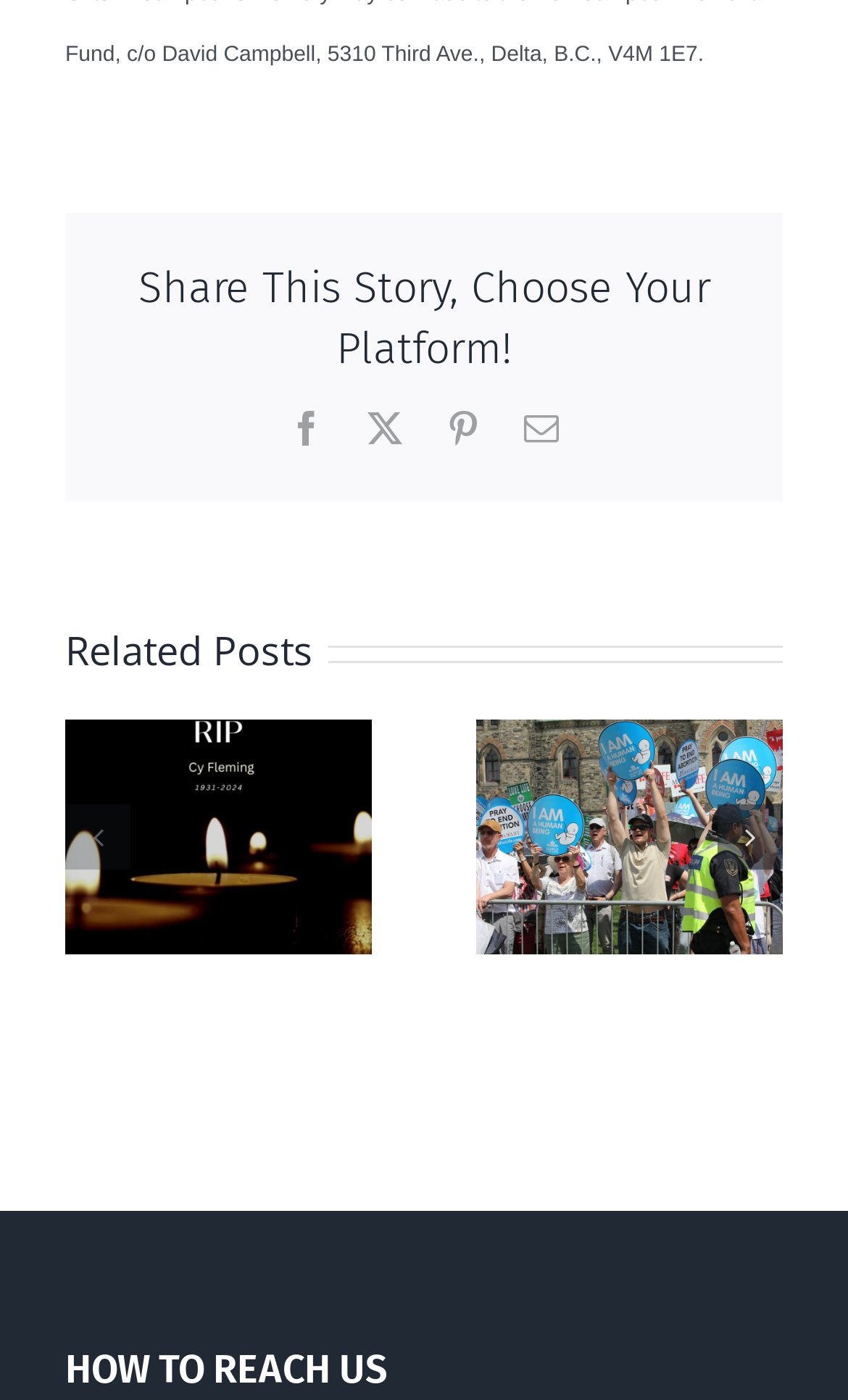Please give a succinct answer to the question in one word or phrase:
What is the purpose of the buttons at the top?

Share story